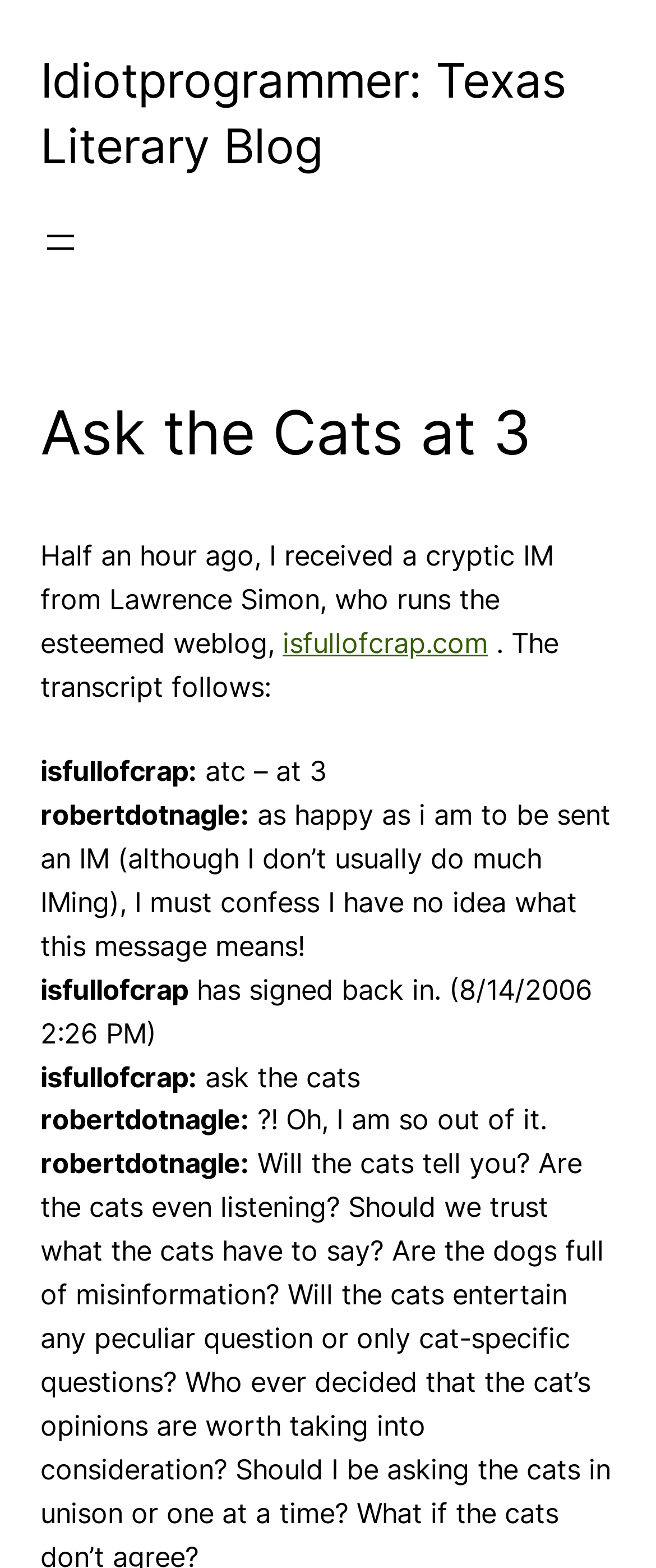Given the element description "isfullofcrap.com" in the screenshot, predict the bounding box coordinates of that UI element.

[0.431, 0.399, 0.744, 0.421]